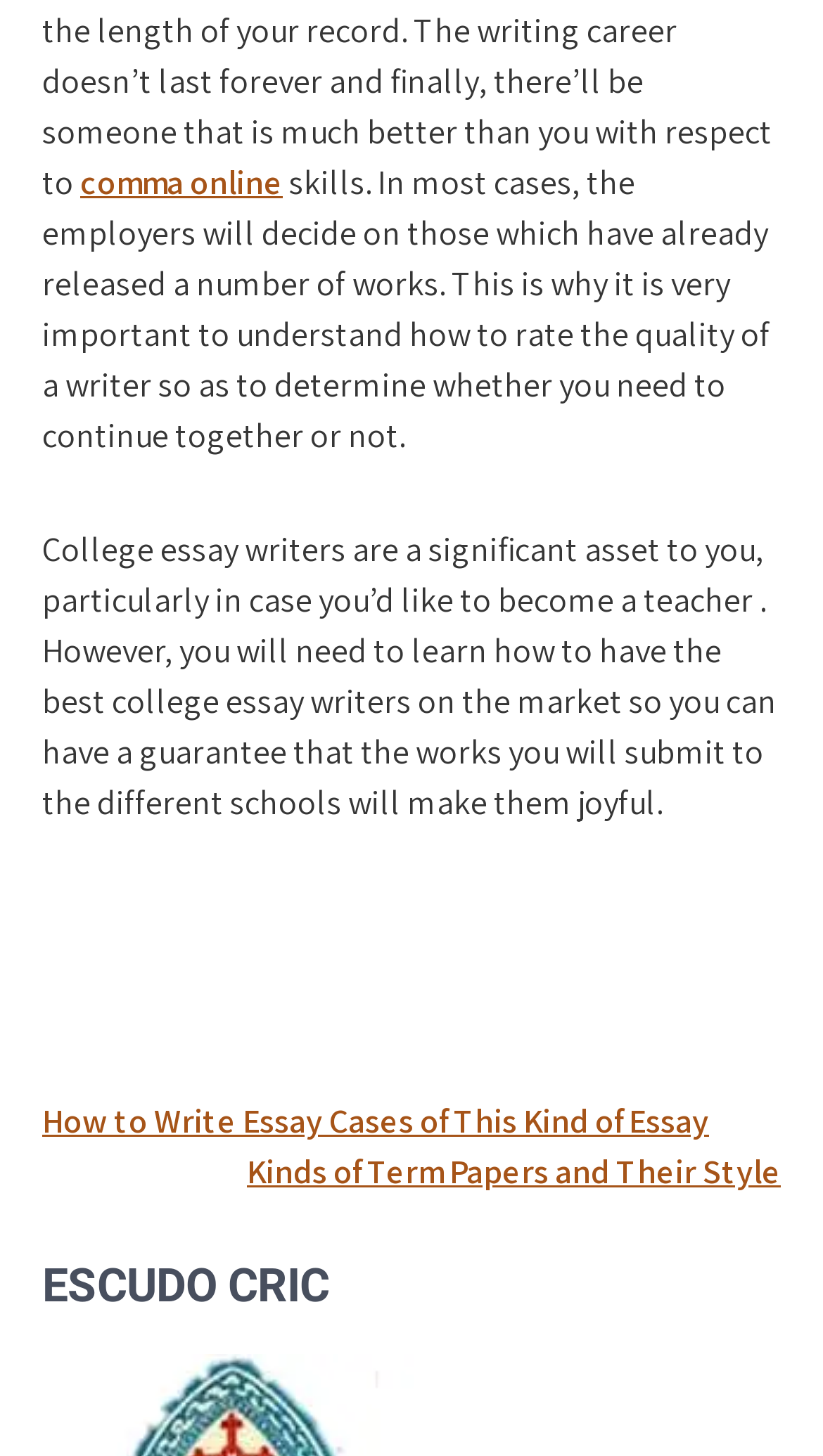Please examine the image and provide a detailed answer to the question: What is the topic related to in the heading 'ESCUDO CRIC'?

The heading 'ESCUDO CRIC' does not provide enough context to determine the specific topic it is related to. It may be a section or category title, but its meaning is unclear without additional information.